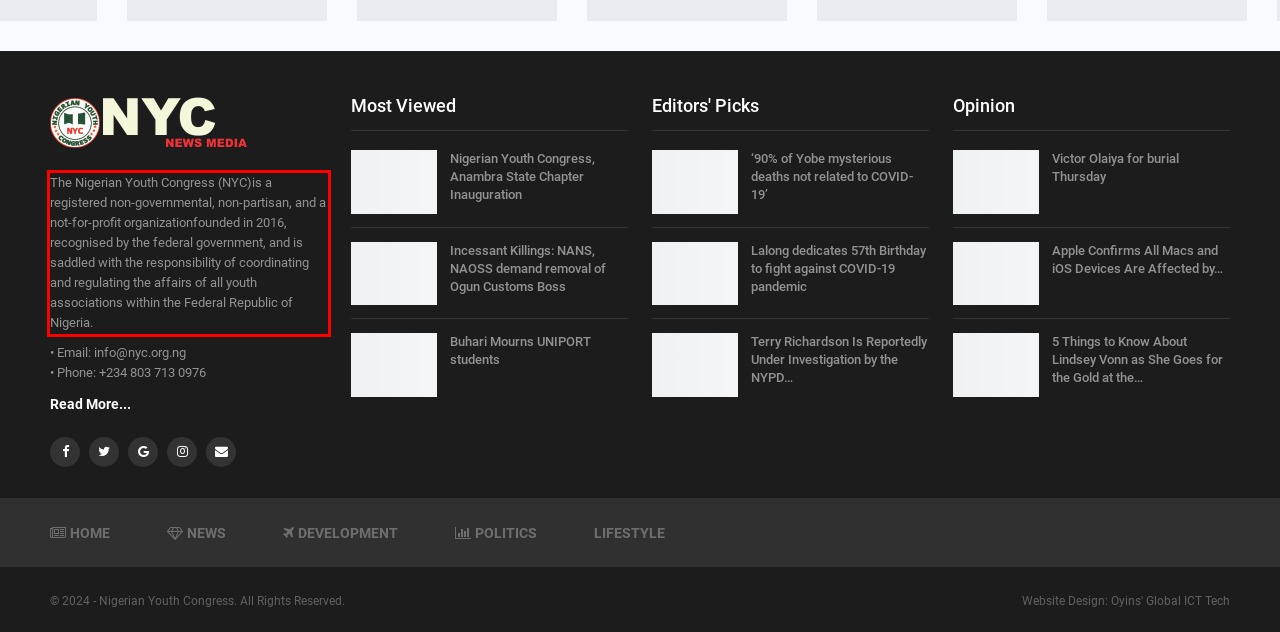With the provided screenshot of a webpage, locate the red bounding box and perform OCR to extract the text content inside it.

The Nigerian Youth Congress (NYC)is a registered non-governmental, non-partisan, and a not-for-profit organizationfounded in 2016, recognised by the federal government, and is saddled with the responsibility of coordinating and regulating the affairs of all youth associations within the Federal Republic of Nigeria.